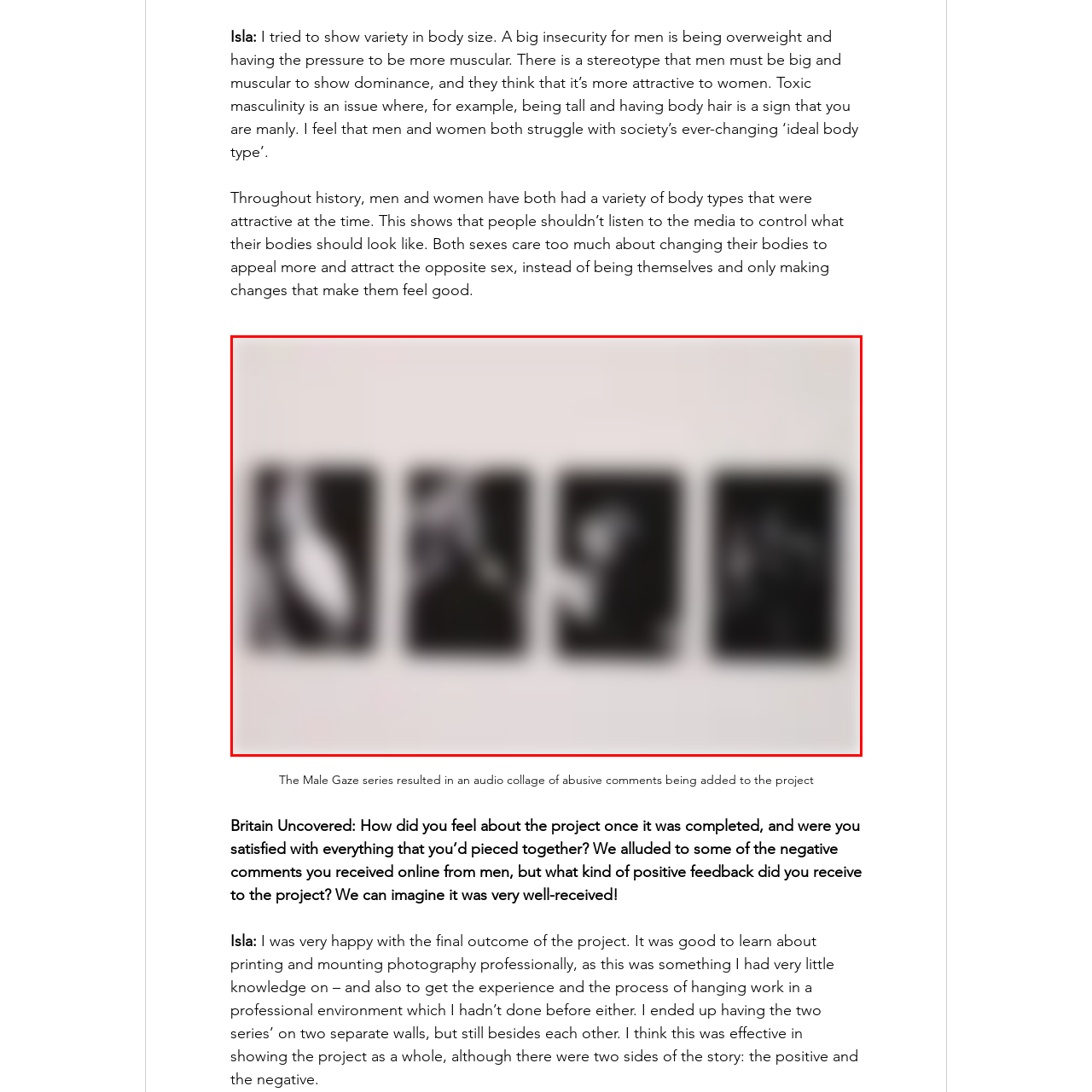Examine the content inside the red bounding box and offer a comprehensive answer to the following question using the details from the image: What is the theme of the 'Stripped' exhibition?

The theme of the 'Stripped' exhibition is body image and masculinity, as the caption mentions that the artwork aims to challenge the conventional stereotypes of masculinity, revealing the often unspoken insecurities men face about their physical appearances.